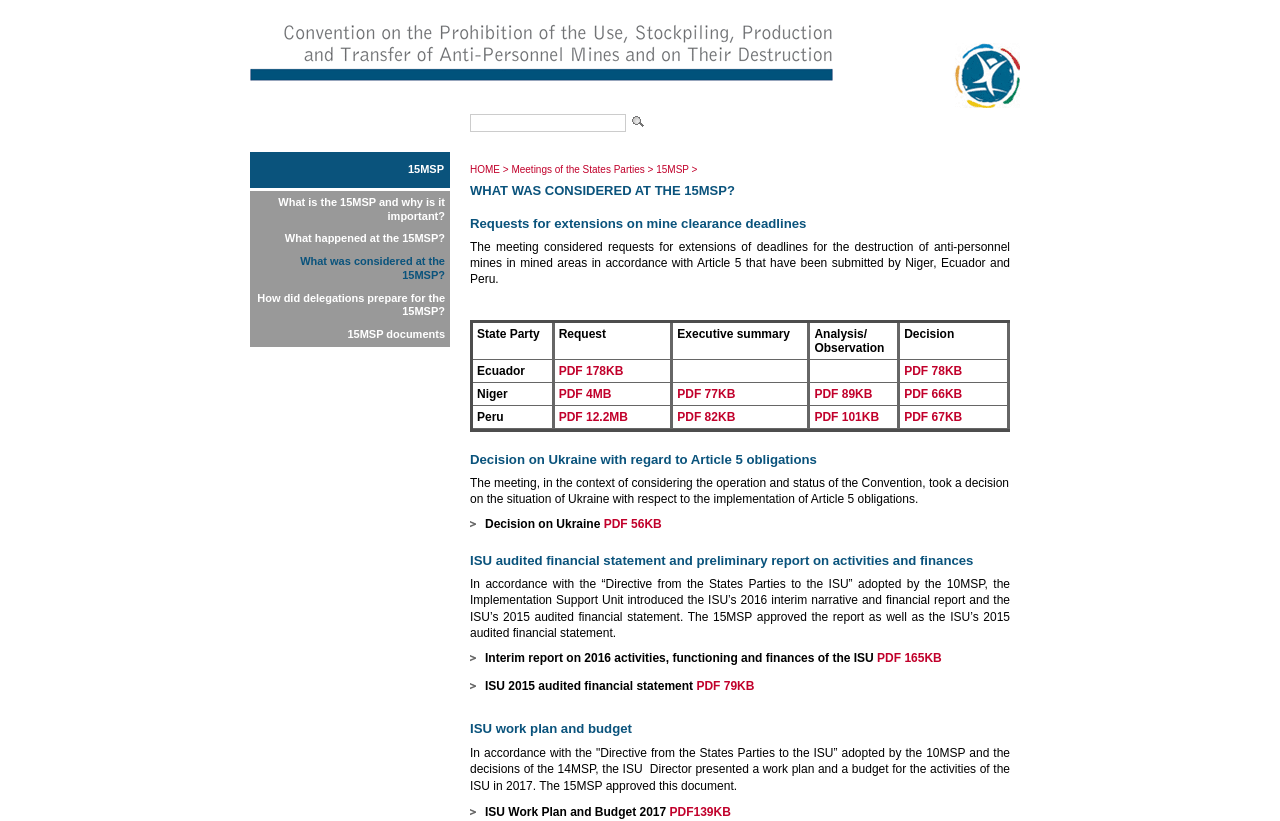Please identify the bounding box coordinates of the region to click in order to complete the given instruction: "Read the review of 'Hash Review: Cranberry Zkittlez Live Rosin by Hash and Flowers'". The coordinates should be four float numbers between 0 and 1, i.e., [left, top, right, bottom].

None